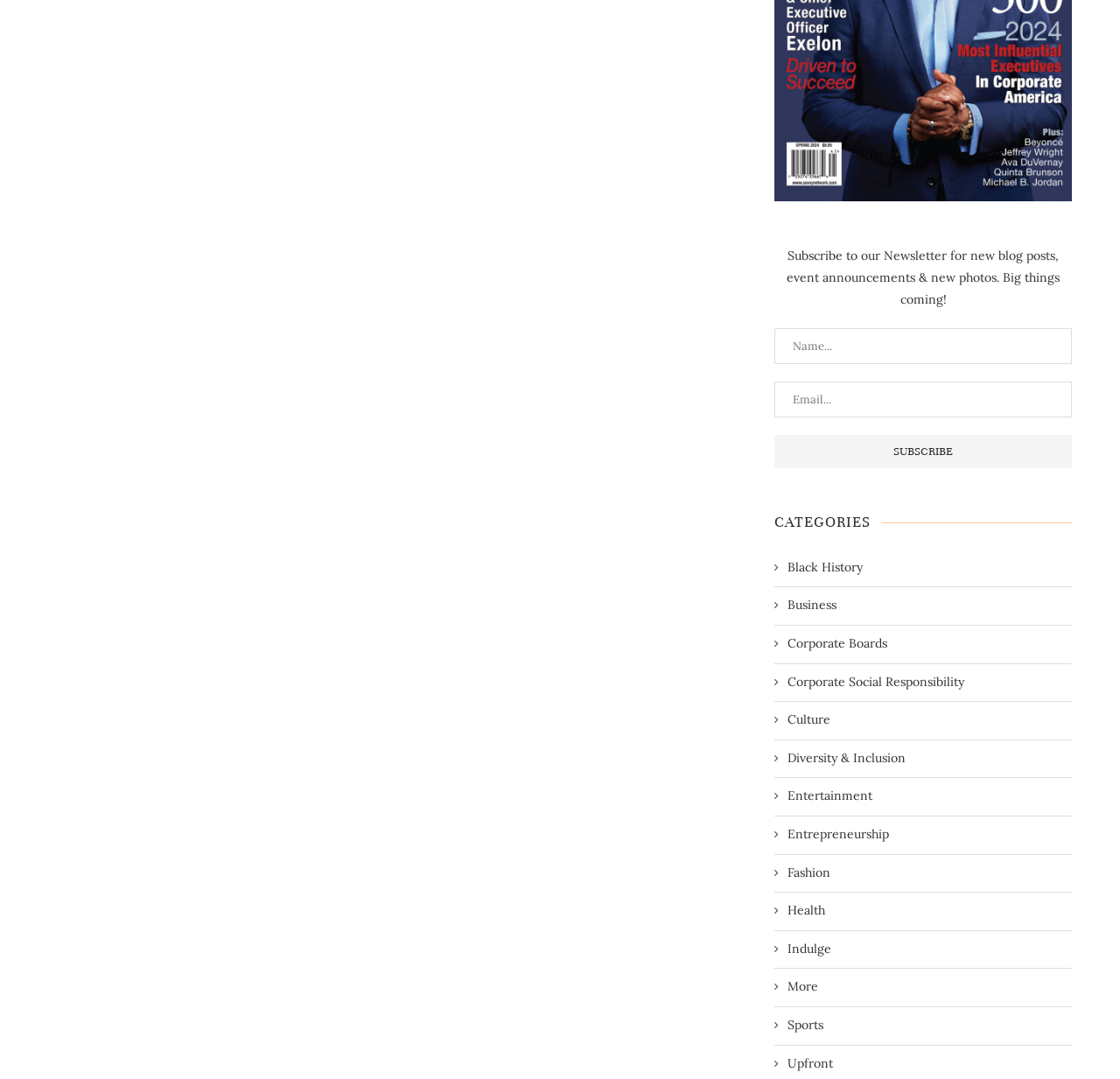Find the bounding box coordinates for the HTML element described in this sentence: "Business". Provide the coordinates as four float numbers between 0 and 1, in the format [left, top, right, bottom].

[0.691, 0.553, 0.955, 0.569]